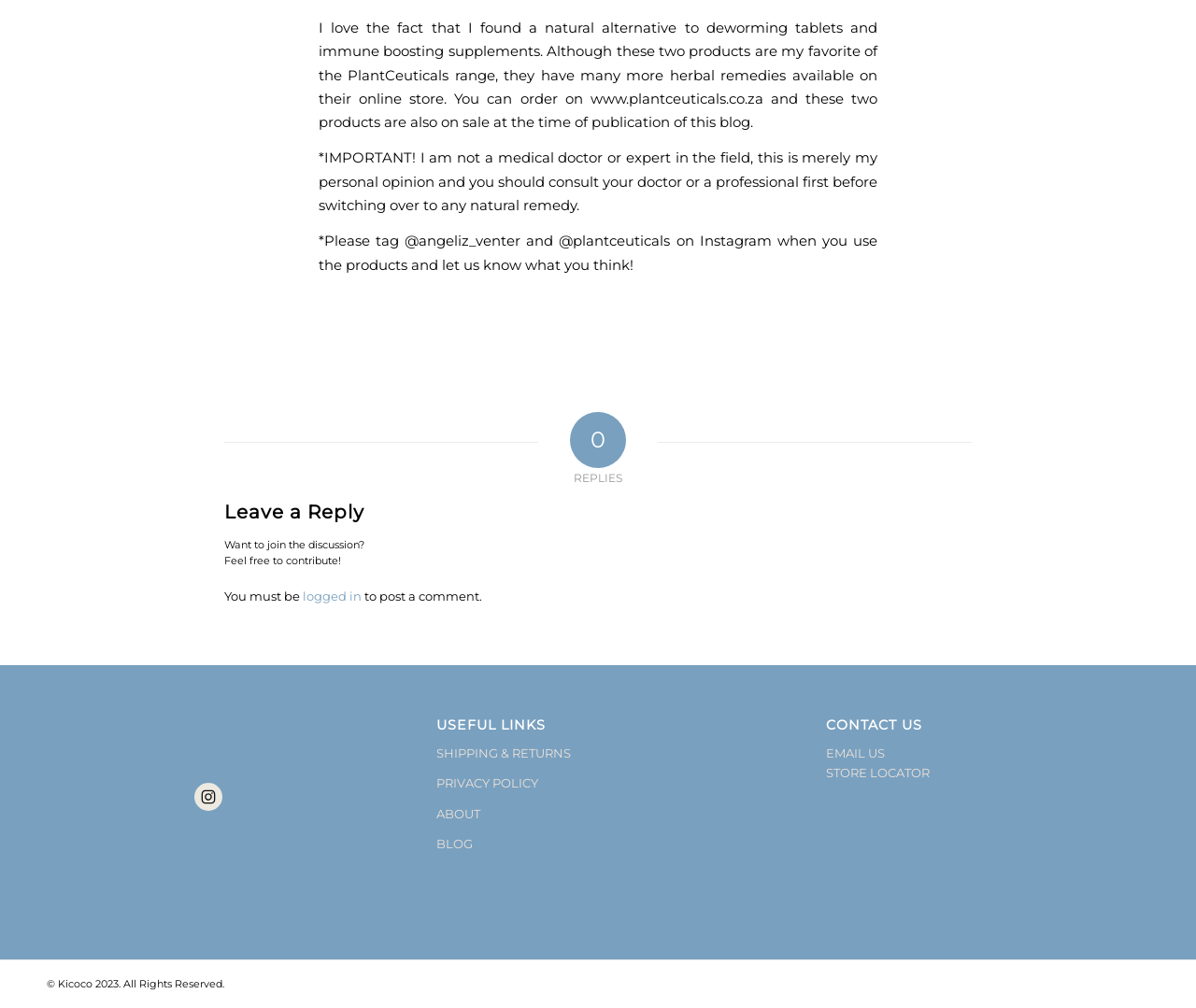Provide a short answer to the following question with just one word or phrase: What is required to post a comment?

Logged in